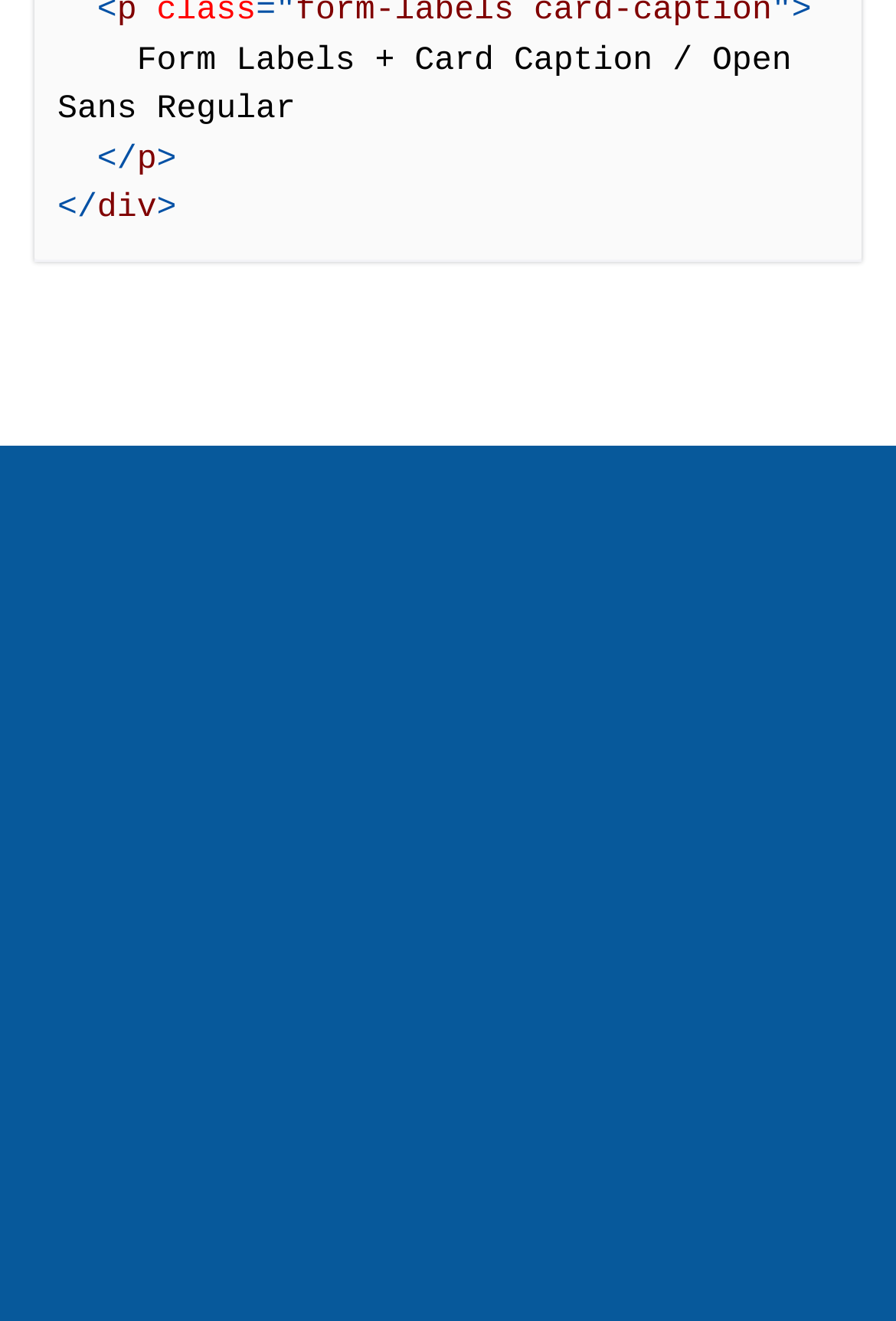What is the topic of the static text on the webpage?
Please provide a comprehensive answer based on the information in the image.

The static text on the webpage describes Trimble's mission, stating that 'Trimble is transforming the way the world works by delivering products and services that connect the physical and digital worlds'.